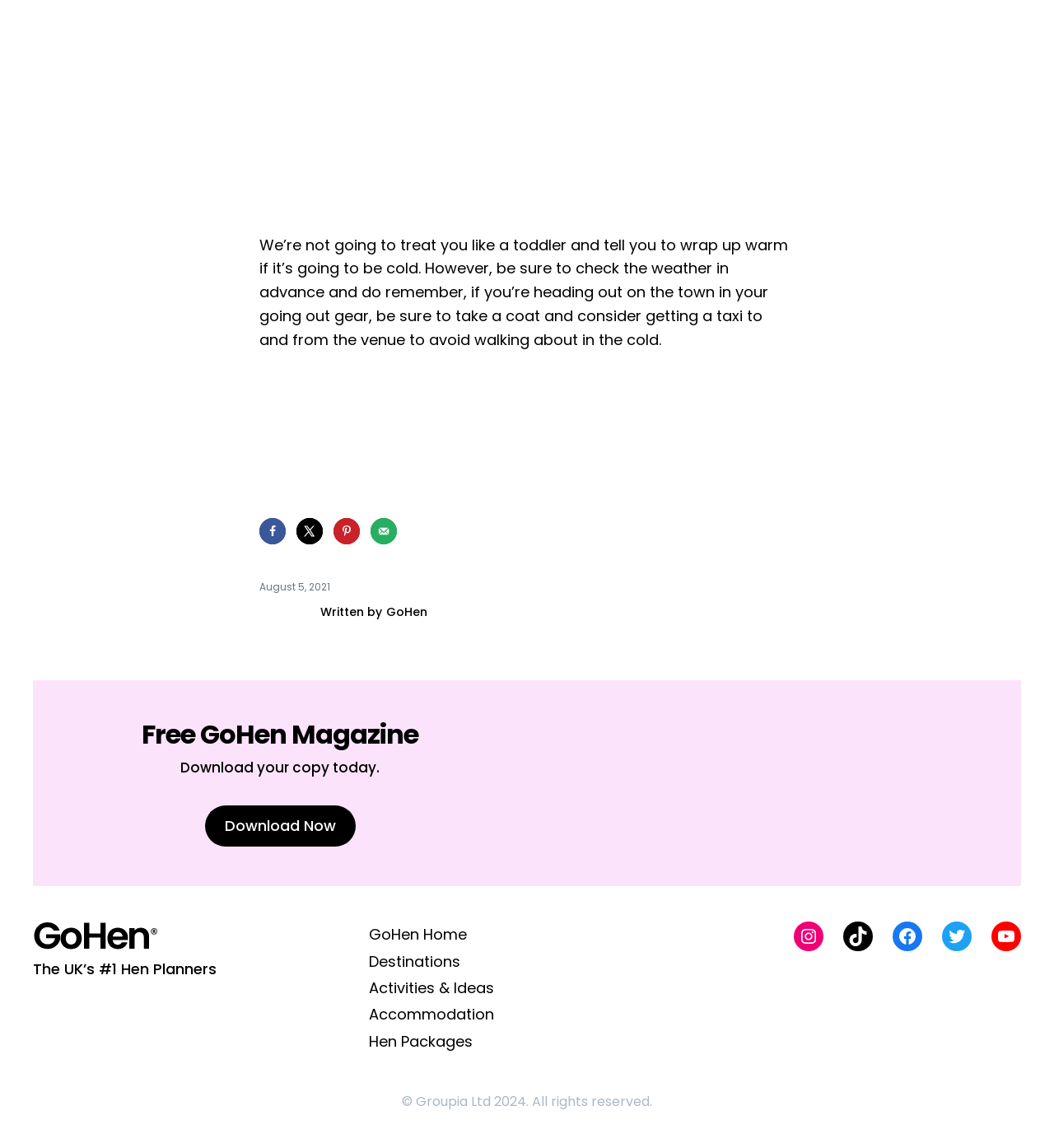Identify the bounding box coordinates for the UI element described as follows: "GoHen Facebook". Ensure the coordinates are four float numbers between 0 and 1, formatted as [left, top, right, bottom].

[0.847, 0.803, 0.875, 0.829]